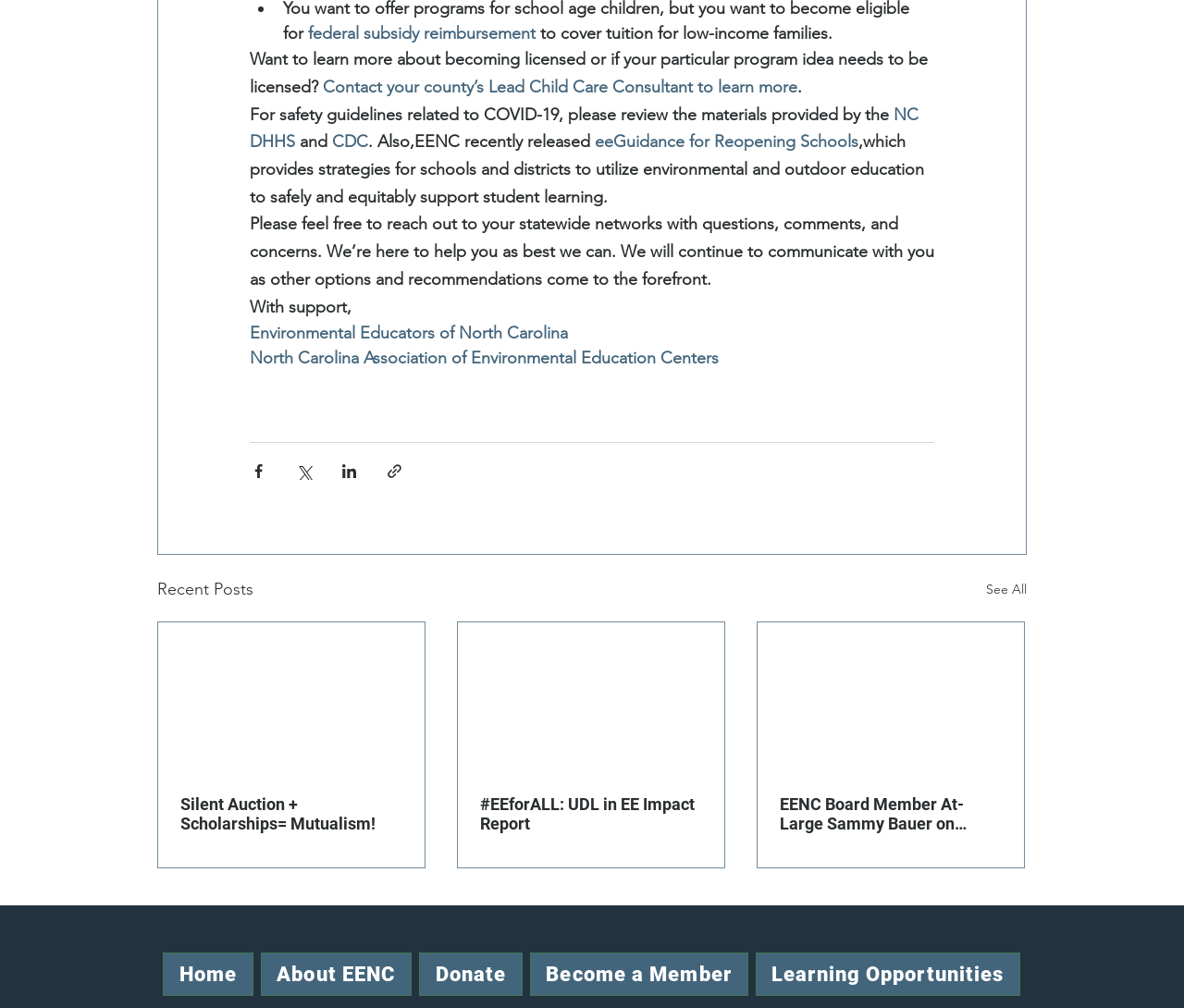What is the purpose of the 'Share via' buttons?
Can you provide an in-depth and detailed response to the question?

The 'Share via' buttons, including Facebook, Twitter, LinkedIn, and link, are likely intended to allow users to share content from the webpage on their social media platforms.